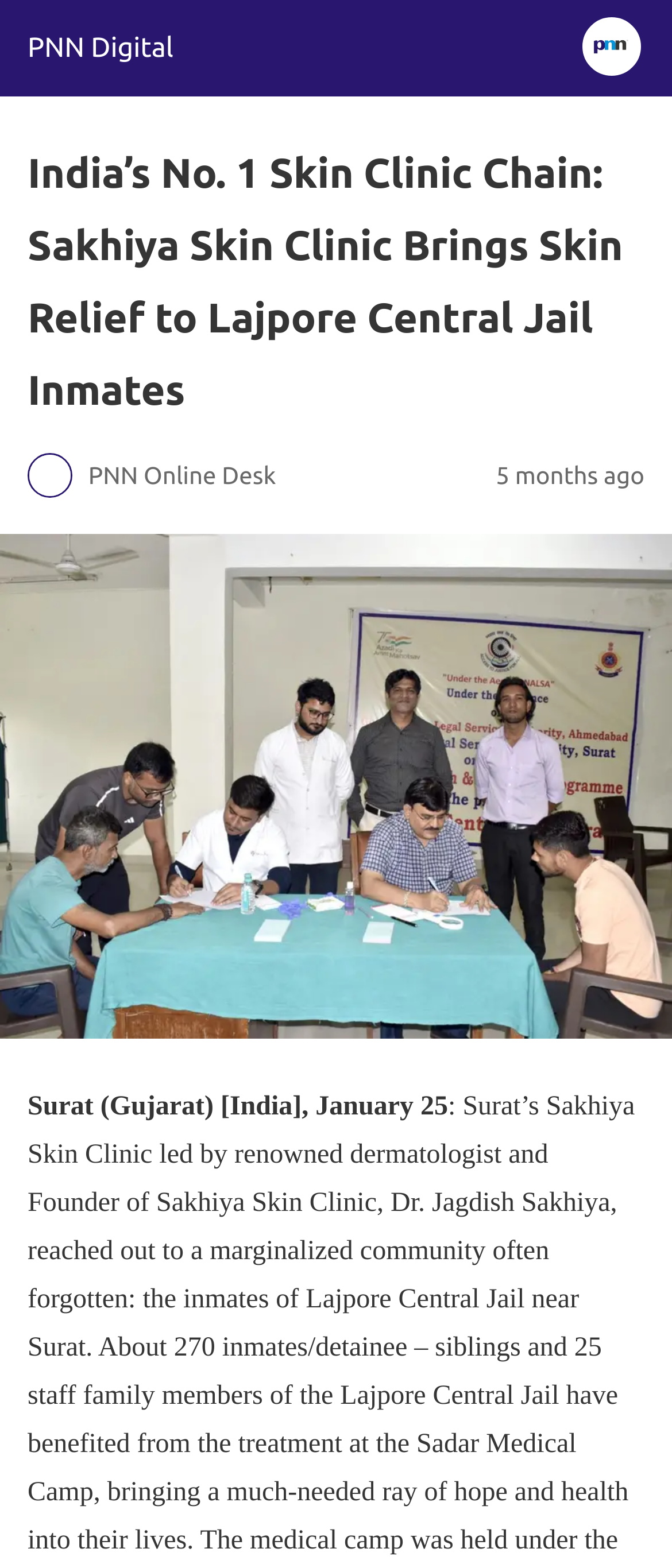What is the name of the online desk mentioned in the article?
Answer with a single word or phrase, using the screenshot for reference.

PNN Online Desk